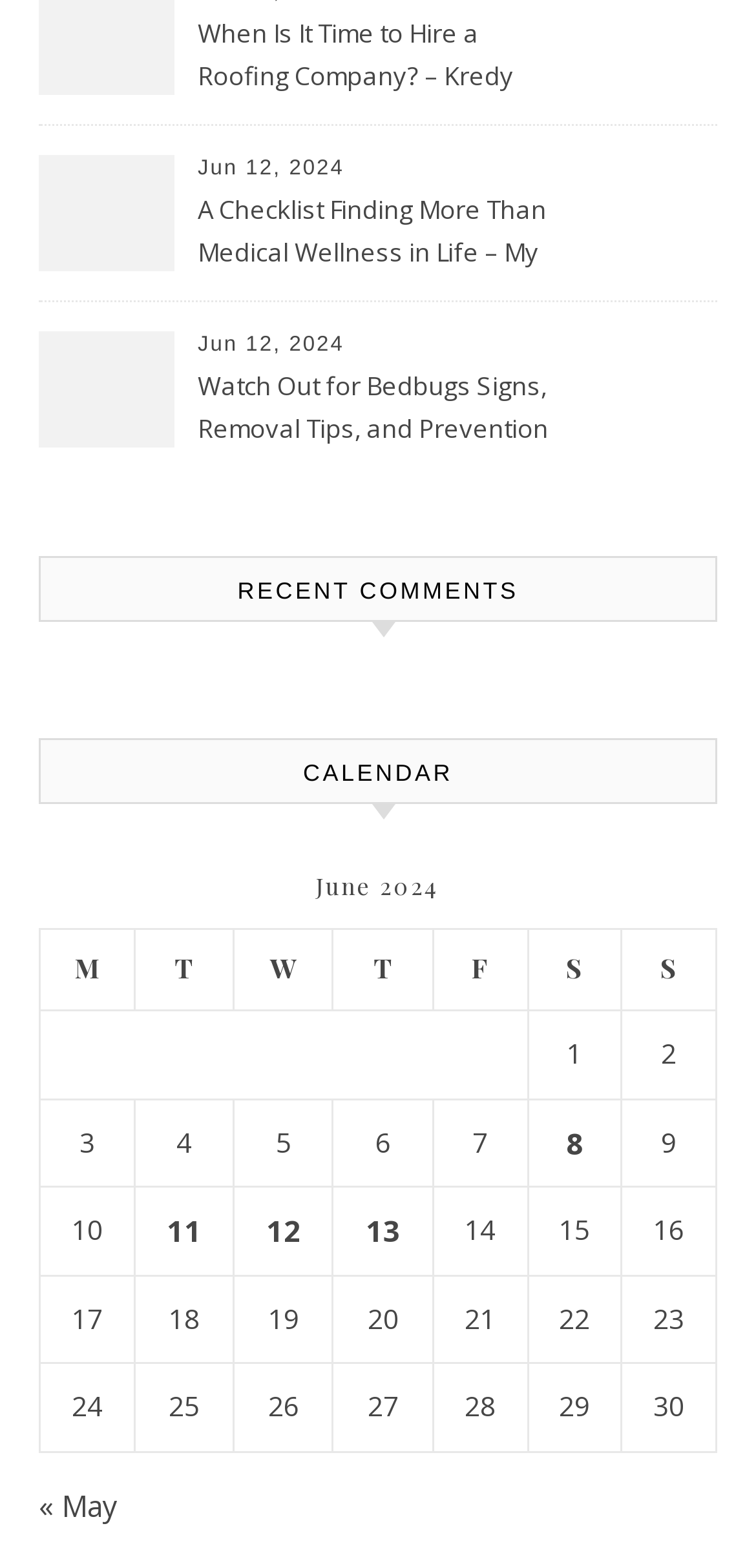Provide the bounding box coordinates, formatted as (top-left x, top-left y, bottom-right x, bottom-right y), with all values being floating point numbers between 0 and 1. Identify the bounding box of the UI element that matches the description: « May

[0.051, 0.948, 0.156, 0.972]